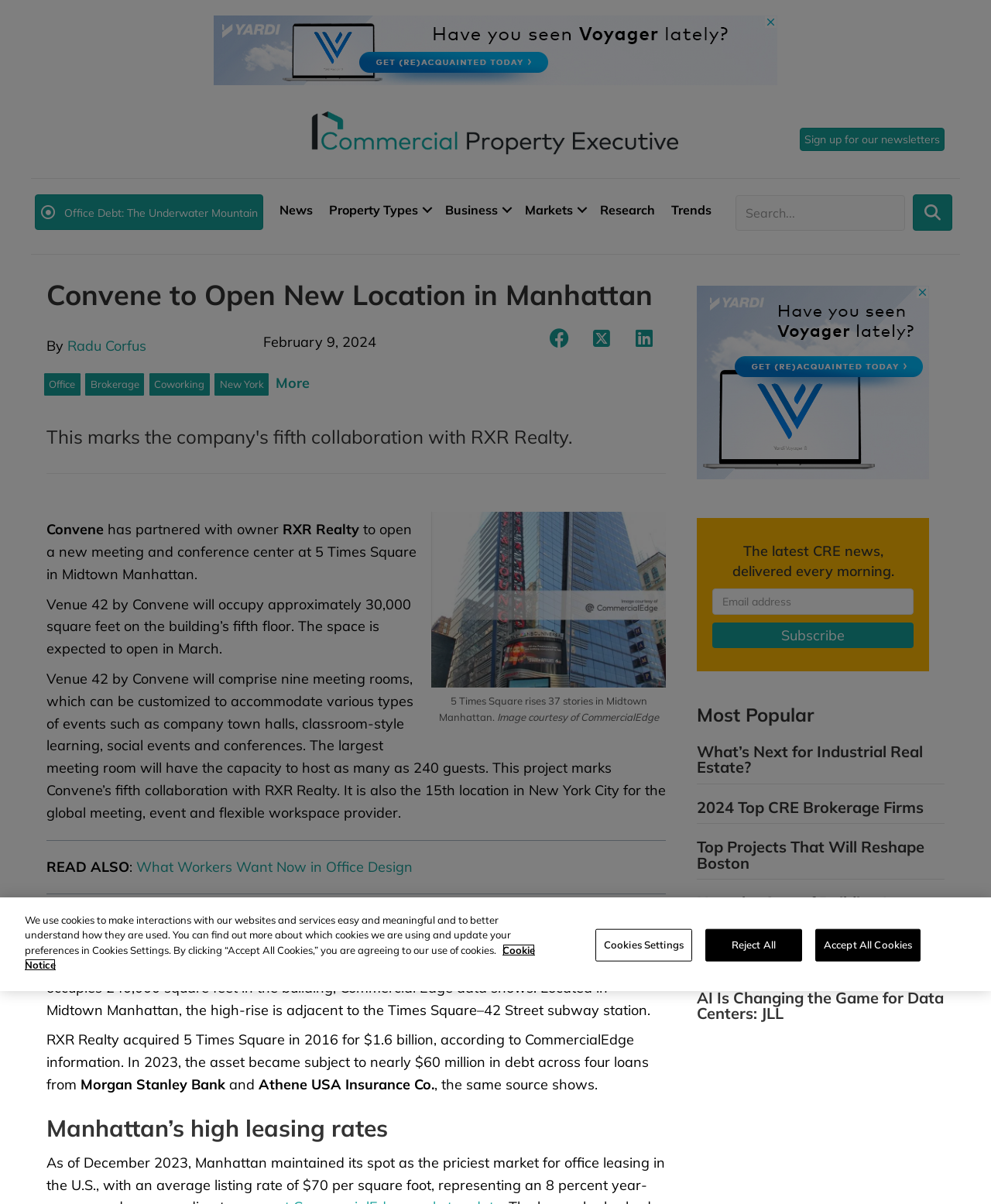Locate the headline of the webpage and generate its content.

Convene to Open New Location in Manhattan